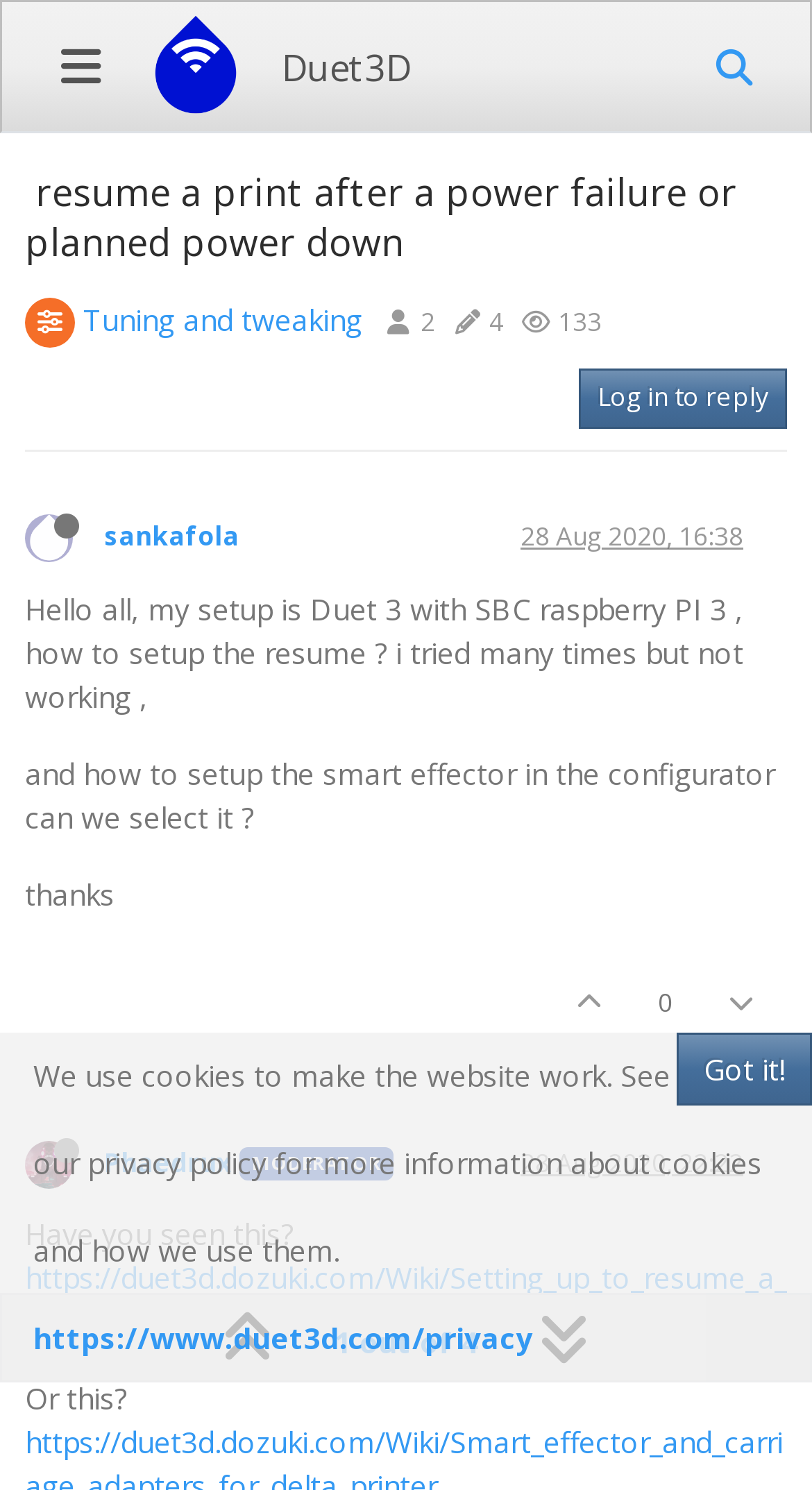Please reply with a single word or brief phrase to the question: 
What is the date of the original post?

28 Aug 2020